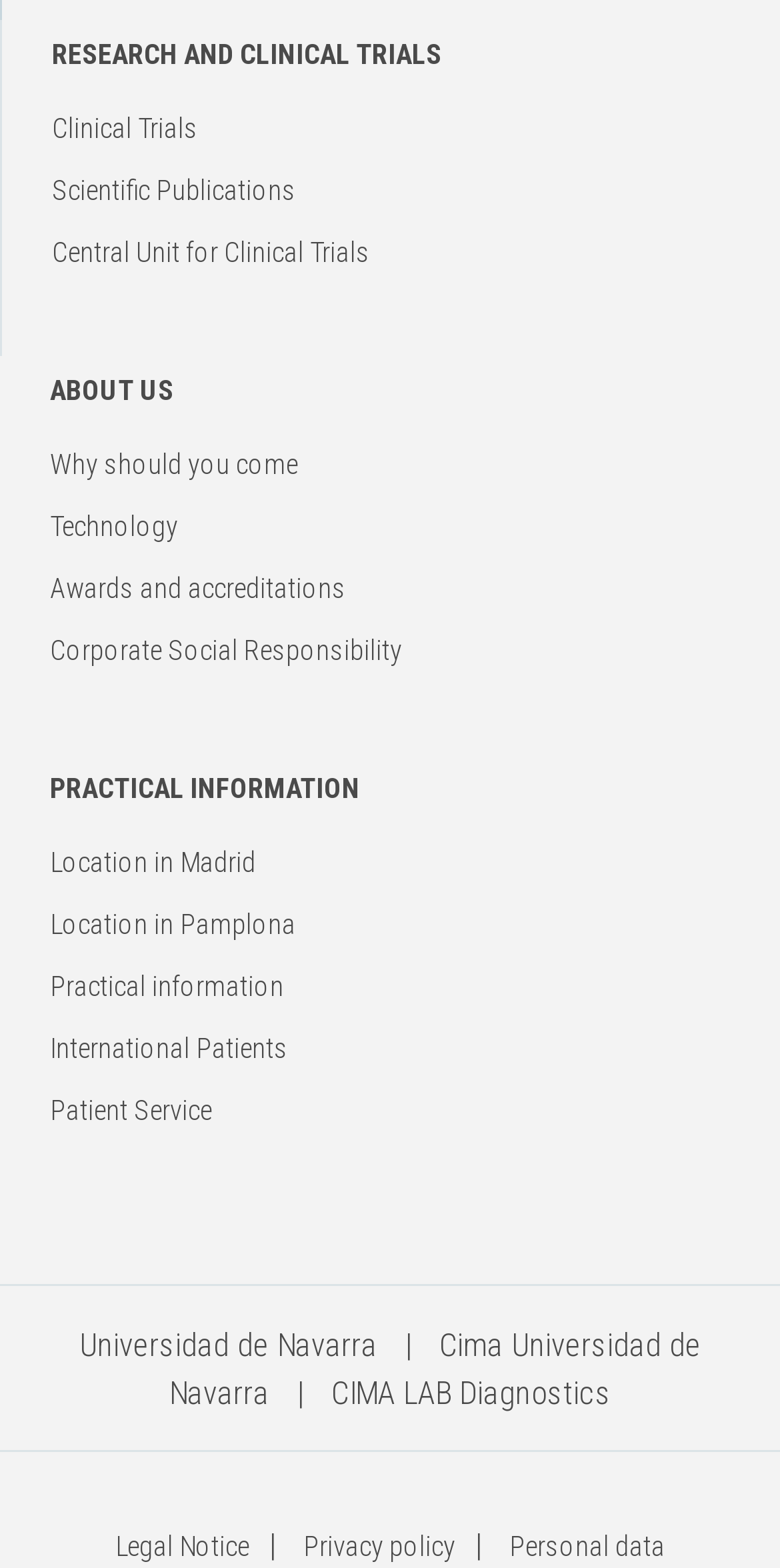Identify the bounding box coordinates of the clickable region required to complete the instruction: "View research and clinical trials". The coordinates should be given as four float numbers within the range of 0 and 1, i.e., [left, top, right, bottom].

[0.067, 0.025, 0.567, 0.045]